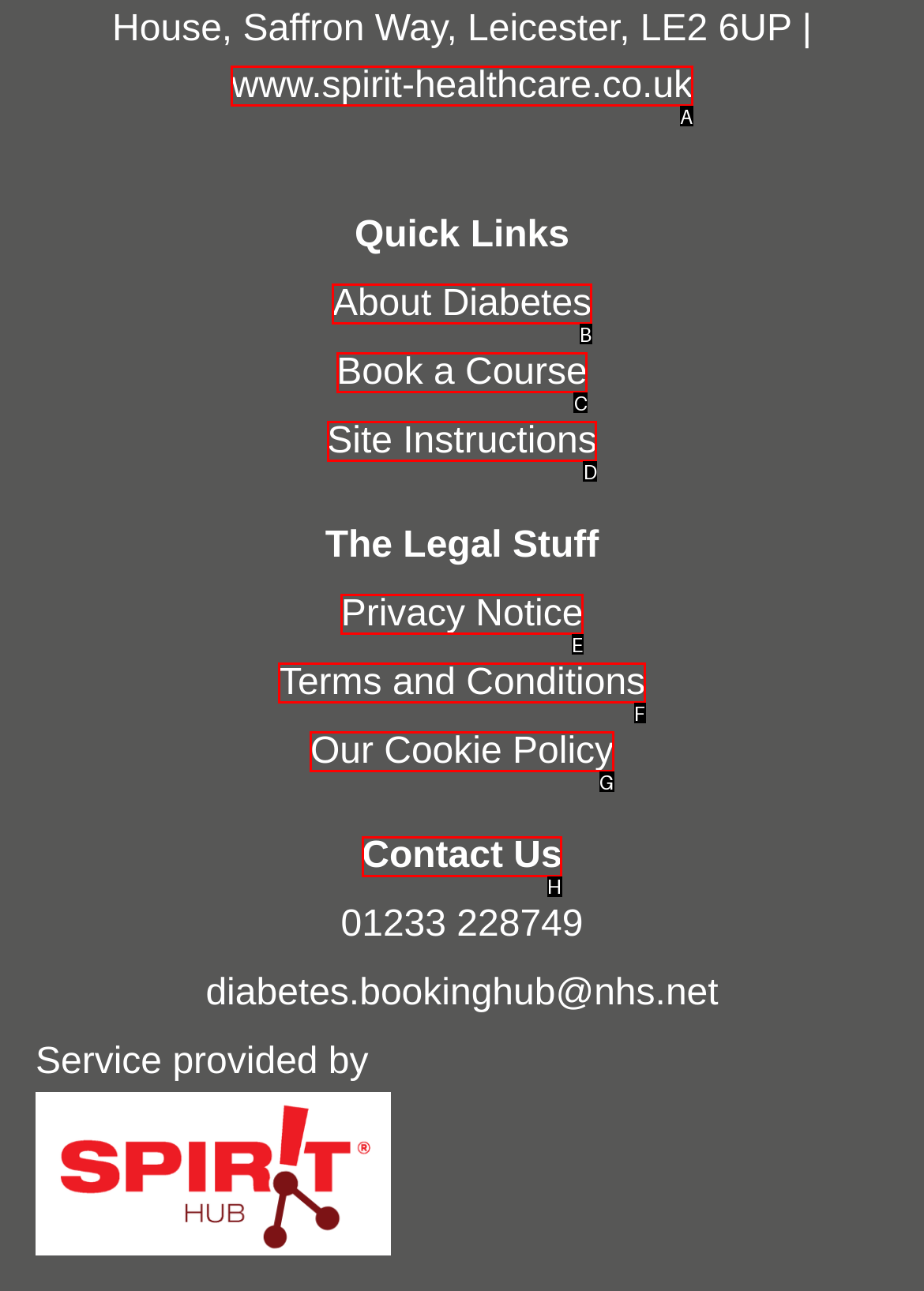To achieve the task: Check payment options, which HTML element do you need to click?
Respond with the letter of the correct option from the given choices.

None